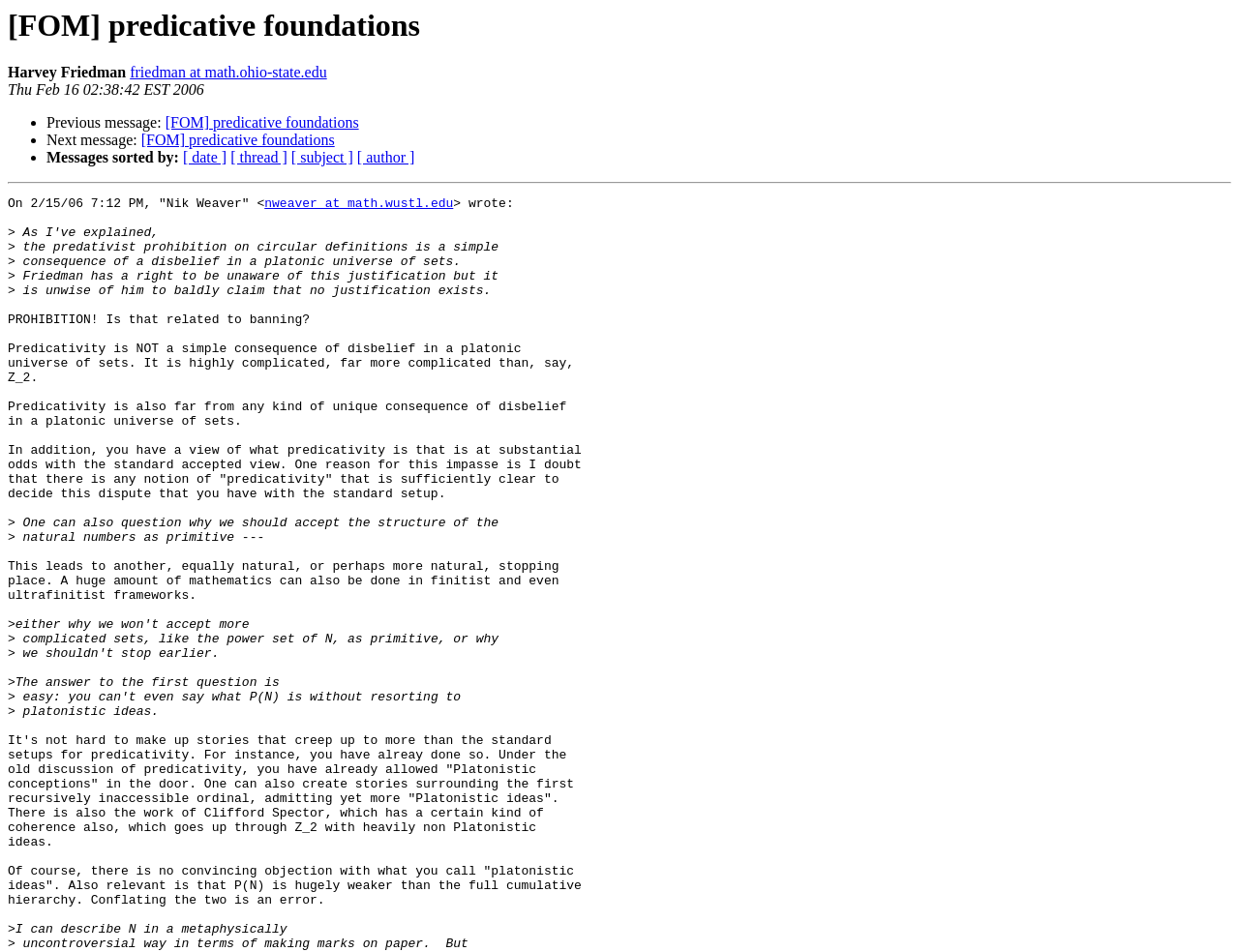Answer this question using a single word or a brief phrase:
How many links are present in the message?

7